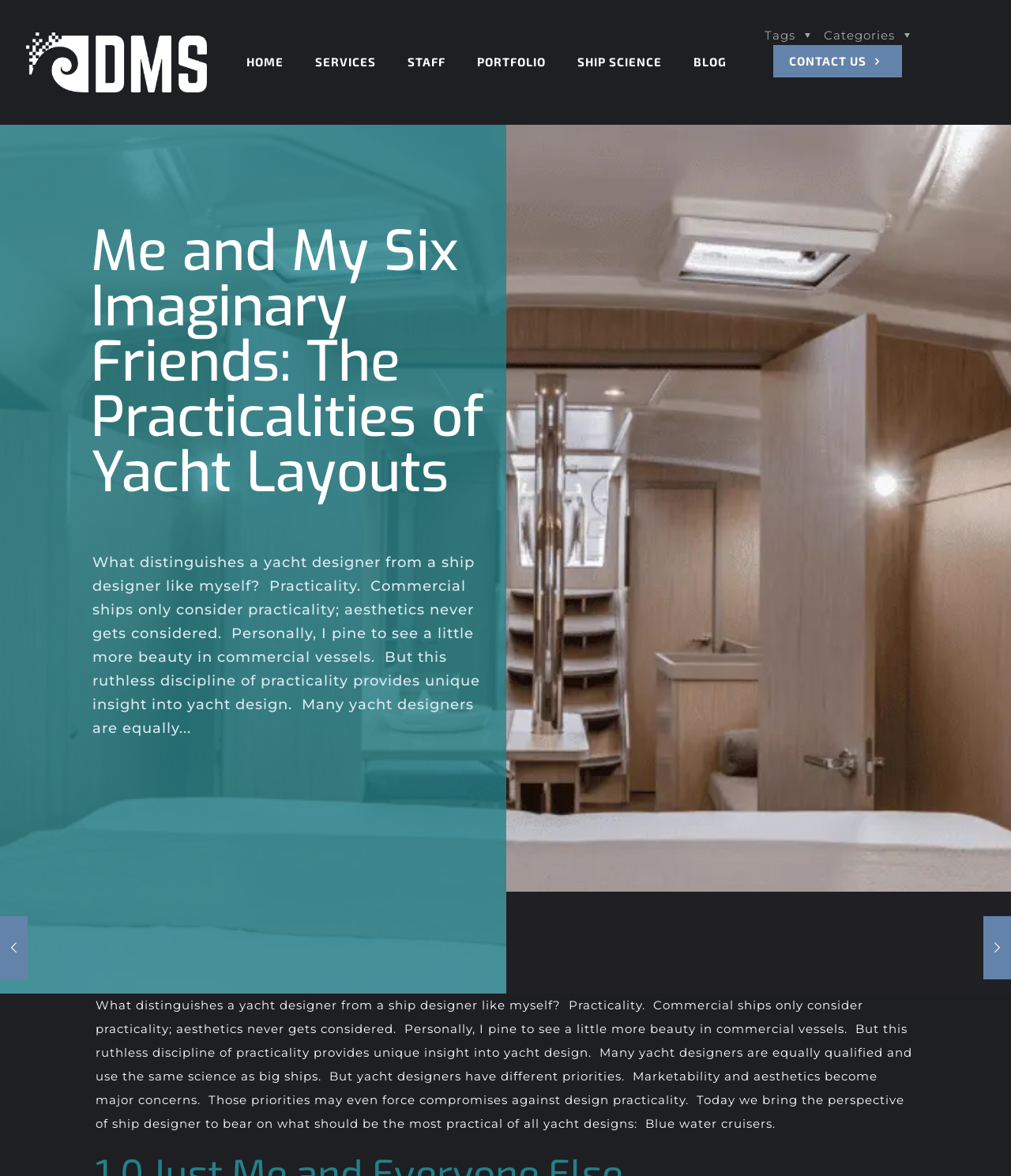Indicate the bounding box coordinates of the element that must be clicked to execute the instruction: "View the article about trimaran". The coordinates should be given as four float numbers between 0 and 1, i.e., [left, top, right, bottom].

[0.973, 0.779, 1.0, 0.833]